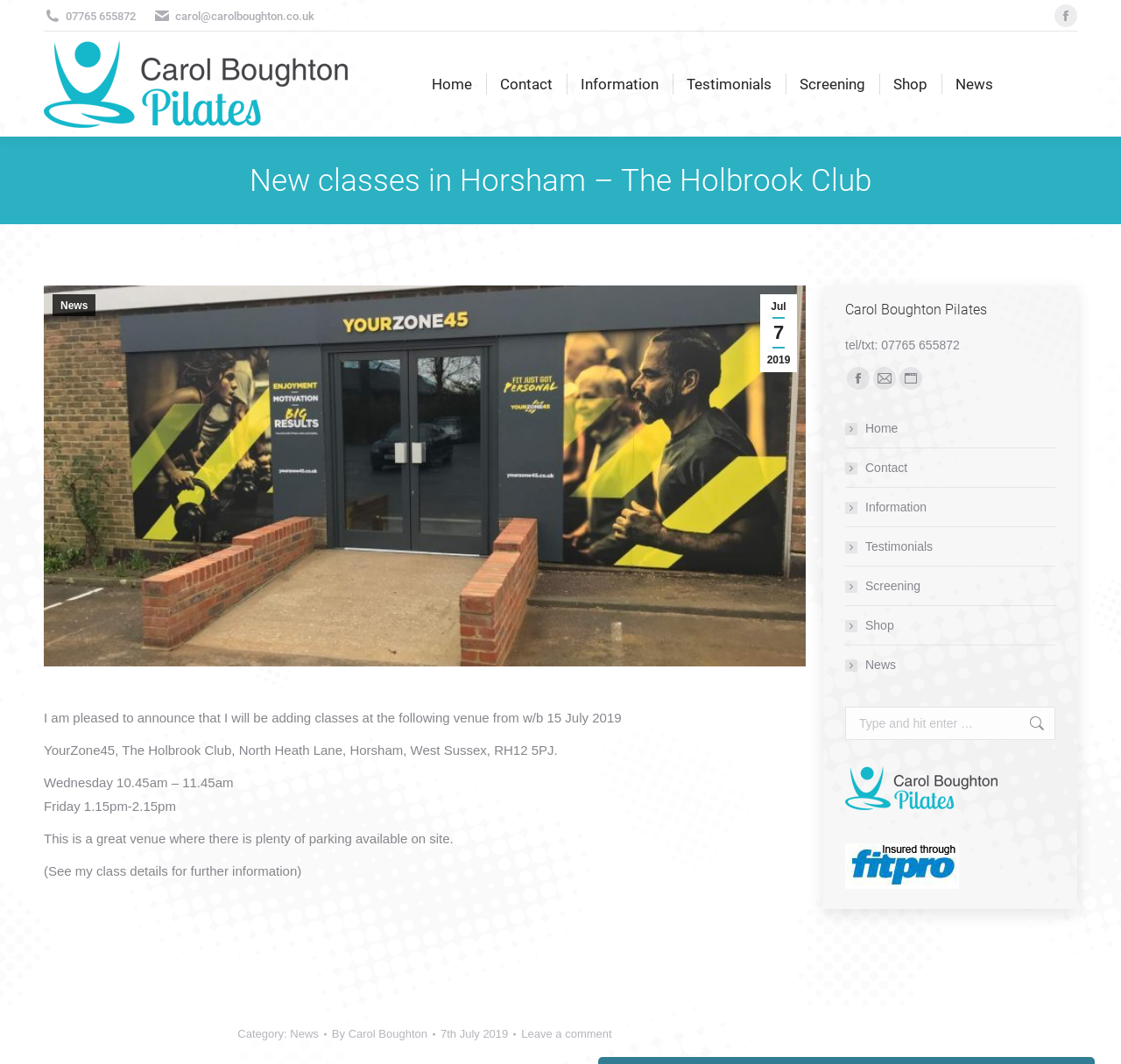Describe all the significant parts and information present on the webpage.

This webpage is about Carol Boughton Pilates, a Pilates instructor. At the top left corner, there is a phone number and an email address. On the top right corner, there is a Facebook link. Below the phone number and email address, there is a navigation menu with links to Home, Contact, Information, Testimonials, Screening, Shop, and News.

The main content of the webpage is an announcement about new classes in Horsham at The Holbrook Club, starting from July 15, 2019. The announcement is divided into several sections. The first section is a heading that reads "New classes in Horsham – The Holbrook Club". Below the heading, there is a link to the news section and a date "Jul 7 2019". On the right side of the date, there is an image.

The second section is a paragraph of text that announces the new classes, followed by the venue address and class schedules. The class schedules include Wednesday 10:45 am – 11:45 am and Friday 1:15 pm – 2:15 pm. There is also a note about the venue having plenty of parking available on site.

At the bottom of the webpage, there is a section with links to social media platforms, including Facebook, Mail, and Website. Below the social media links, there is a navigation menu that is similar to the one at the top of the webpage. On the right side of the navigation menu, there is a search bar with a Go! button. At the very bottom of the webpage, there are two images, one of which is the Carol Boughton Pilates logo, and the other is an image indicating that Carol Boughton Pilates is insured through FitPro.